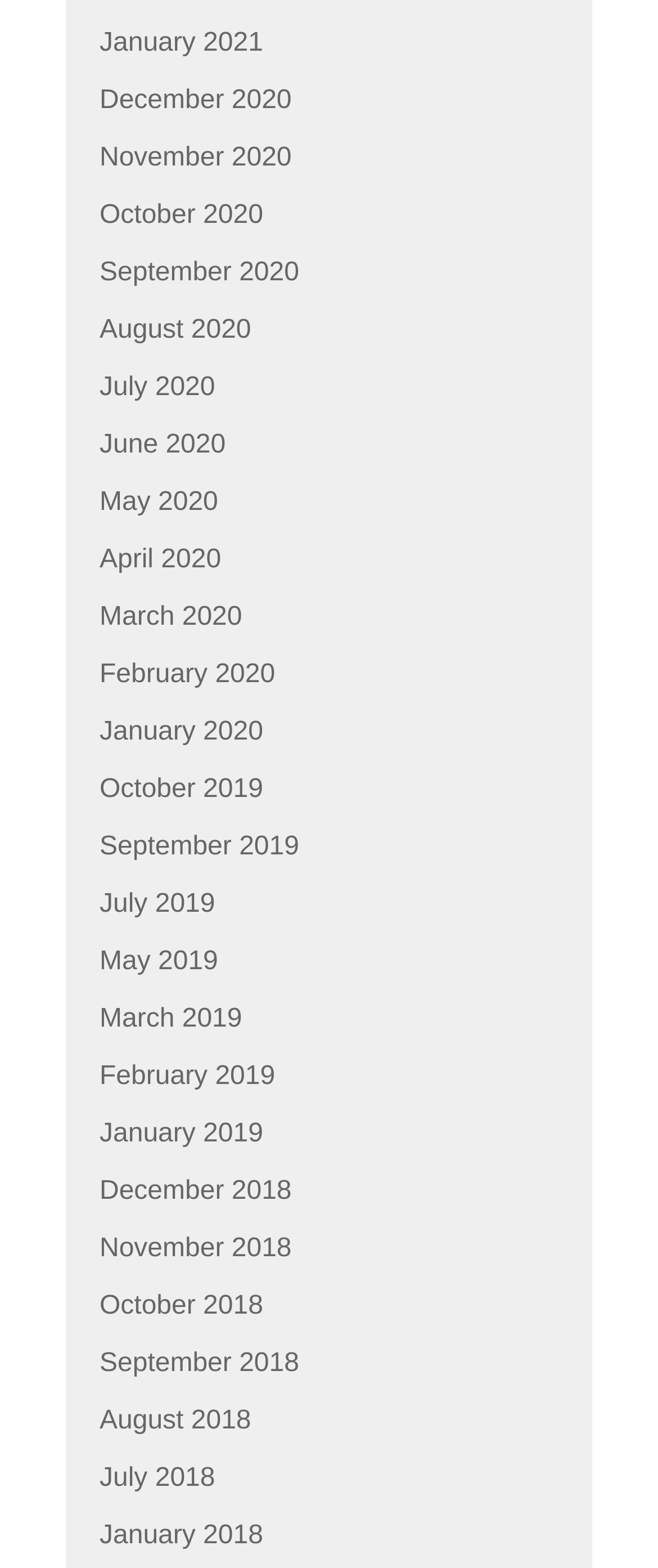What is the earliest month listed?
Please answer the question with as much detail as possible using the screenshot.

By examining the list of links, I found that the earliest month listed is January 2018, which is located at the bottom of the list.